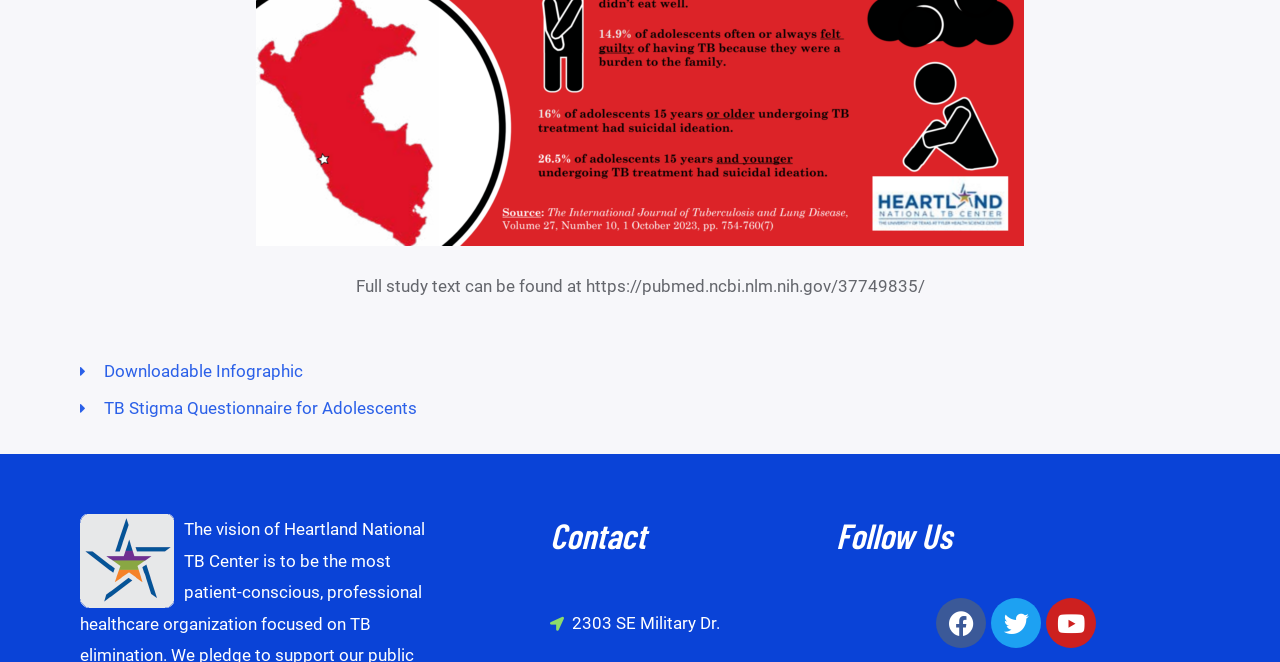Give a succinct answer to this question in a single word or phrase: 
What is the URL for the full study text?

https://pubmed.ncbi.nlm.nih.gov/37749835/